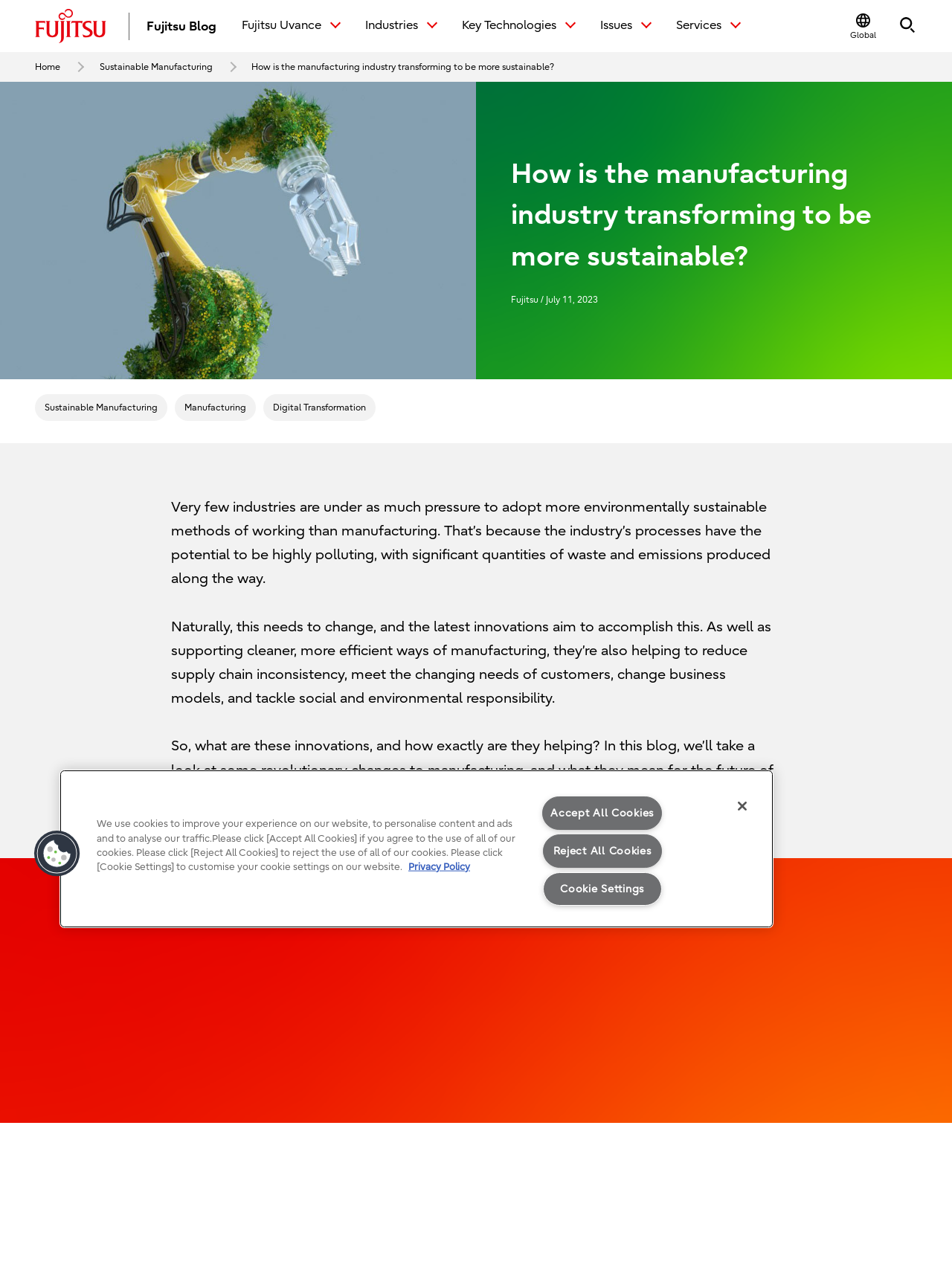Use a single word or phrase to answer the question: 
What can be customized on the website?

Cookie settings